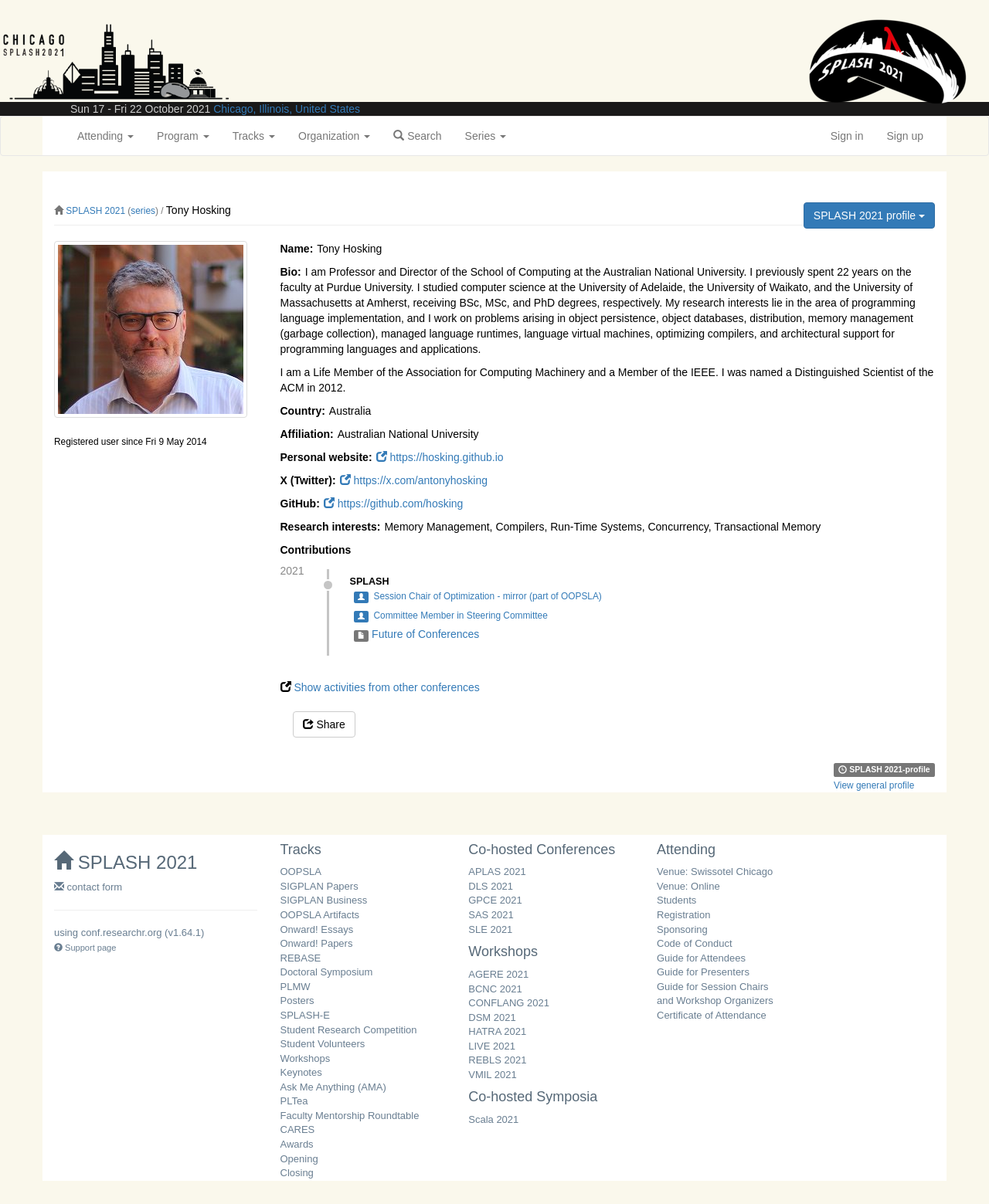Please identify the bounding box coordinates of the element's region that needs to be clicked to fulfill the following instruction: "View general profile". The bounding box coordinates should consist of four float numbers between 0 and 1, i.e., [left, top, right, bottom].

[0.843, 0.648, 0.924, 0.657]